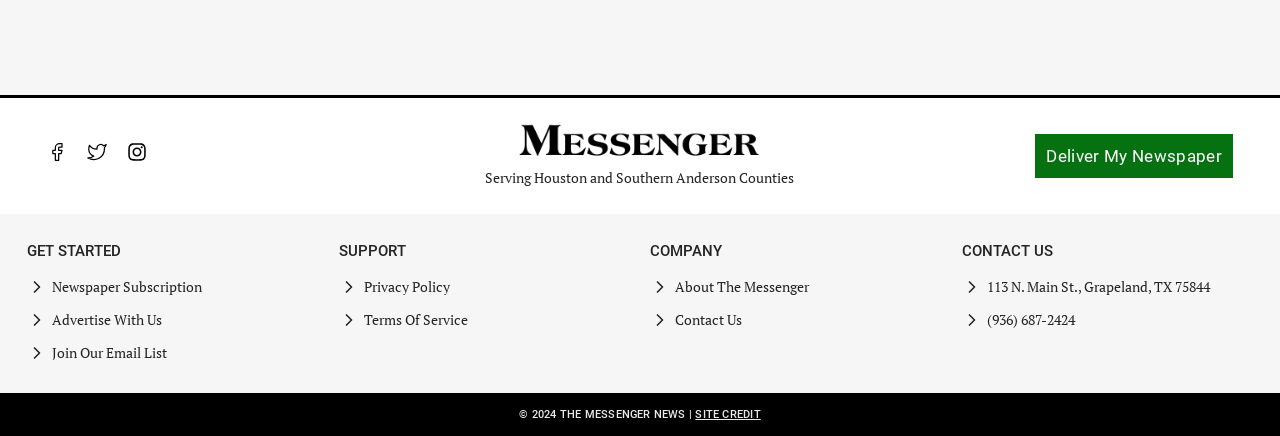What is the address of the newspaper office?
Answer the question with just one word or phrase using the image.

113 N. Main St., Grapeland, TX 75844